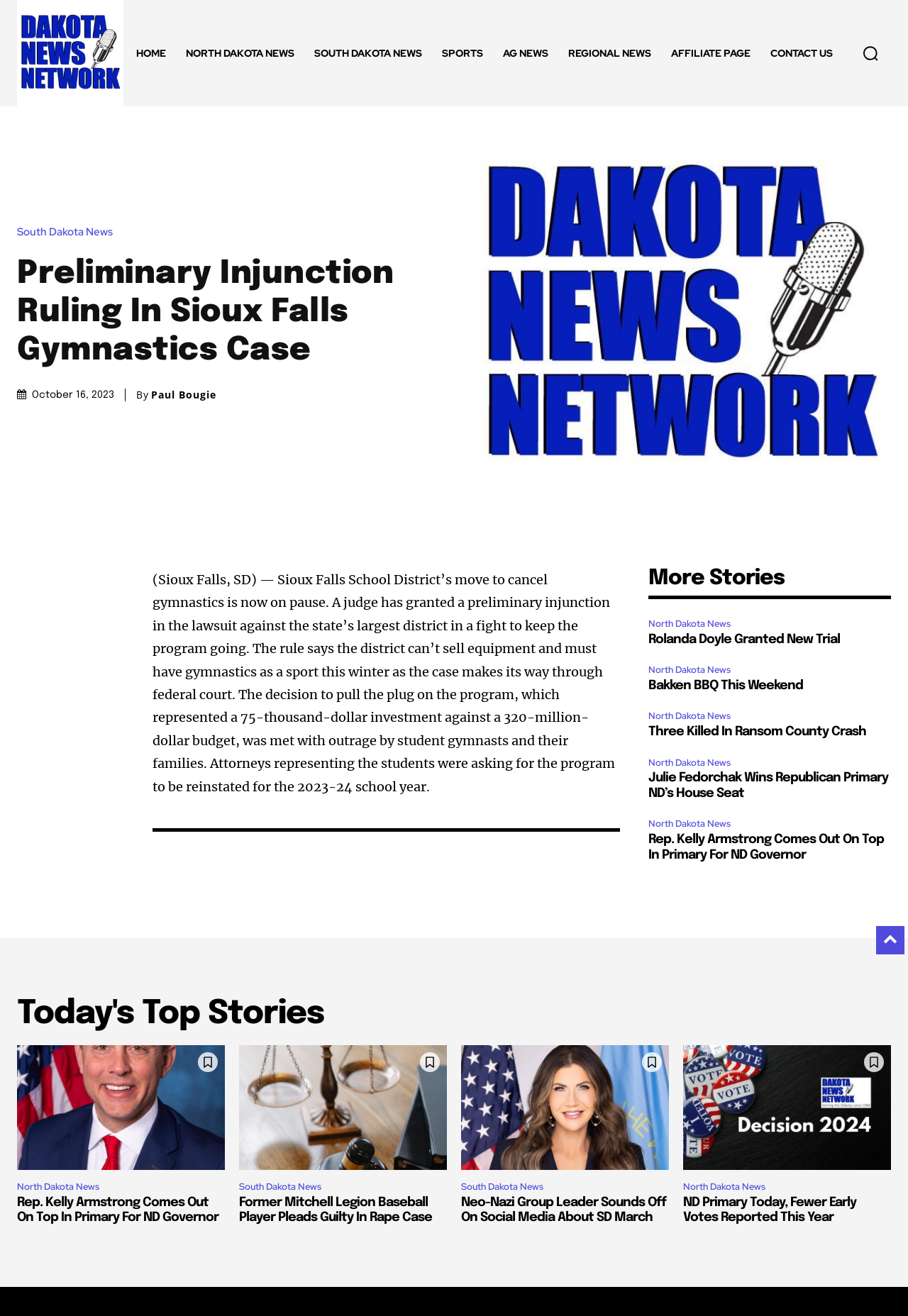Determine the title of the webpage and give its text content.

Preliminary Injunction Ruling In Sioux Falls Gymnastics Case